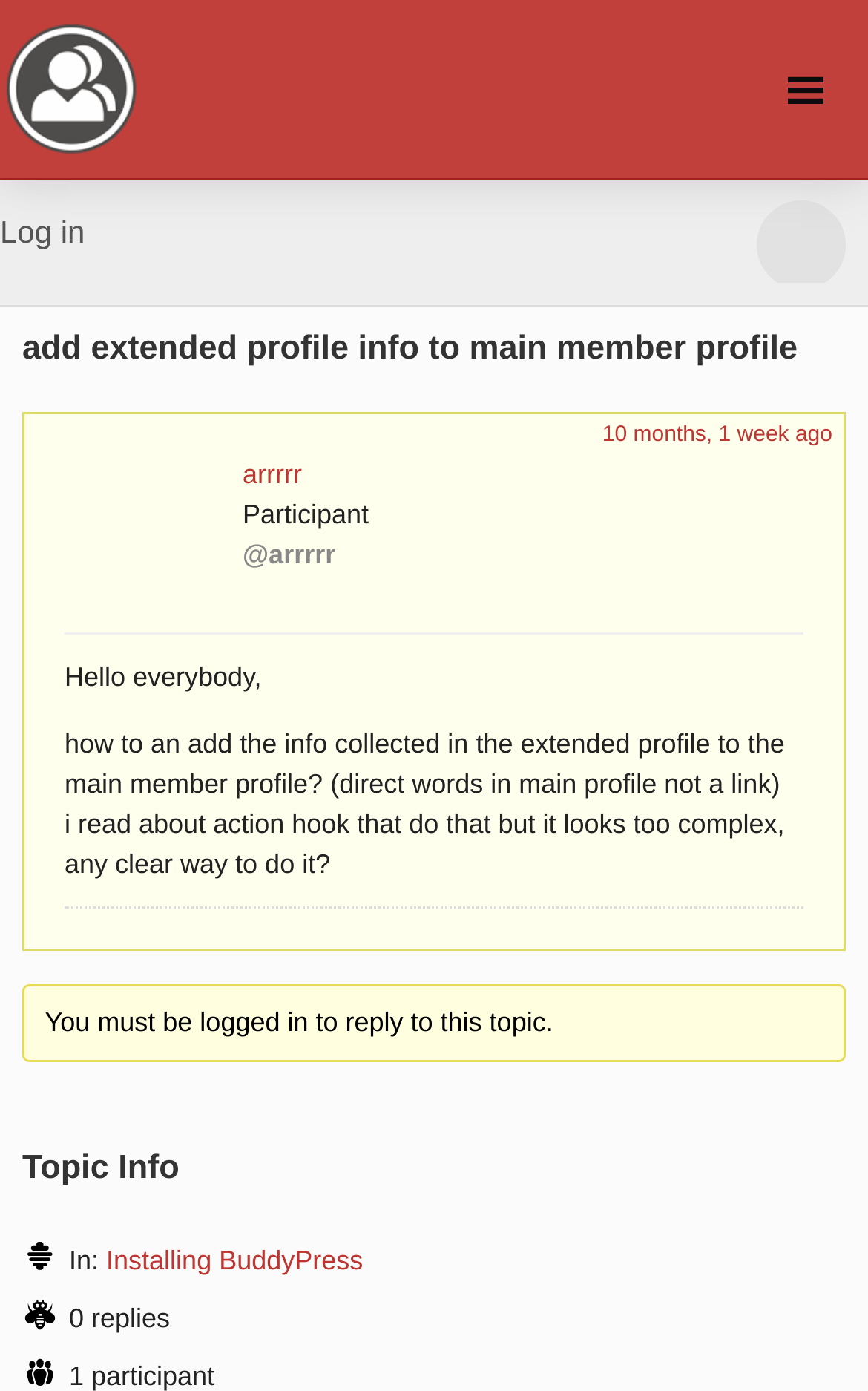Find the bounding box of the web element that fits this description: "Installing BuddyPress".

[0.122, 0.895, 0.418, 0.917]